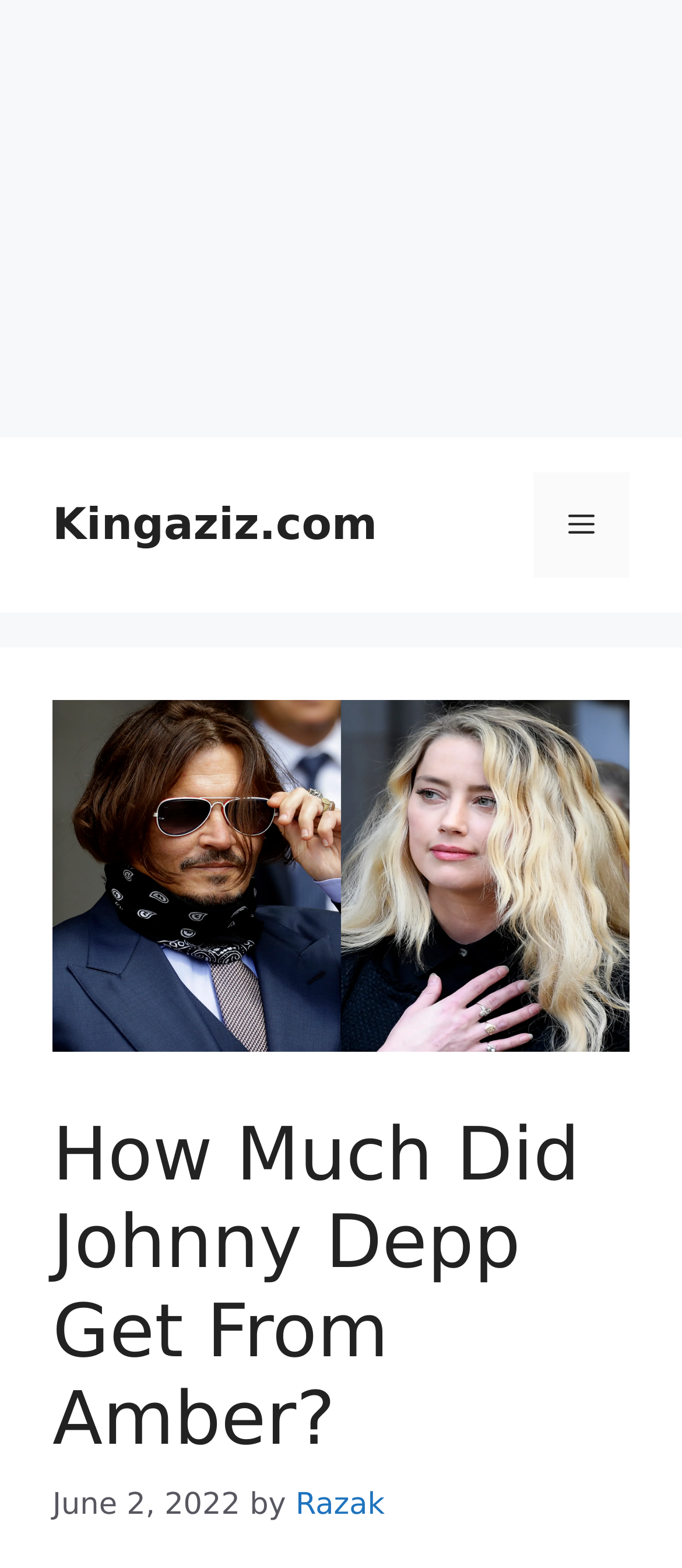Who is the author of the article?
Please give a detailed and elaborate answer to the question based on the image.

I determined the answer by looking at the link element next to the 'by' static text, which indicates that the author is Razak.